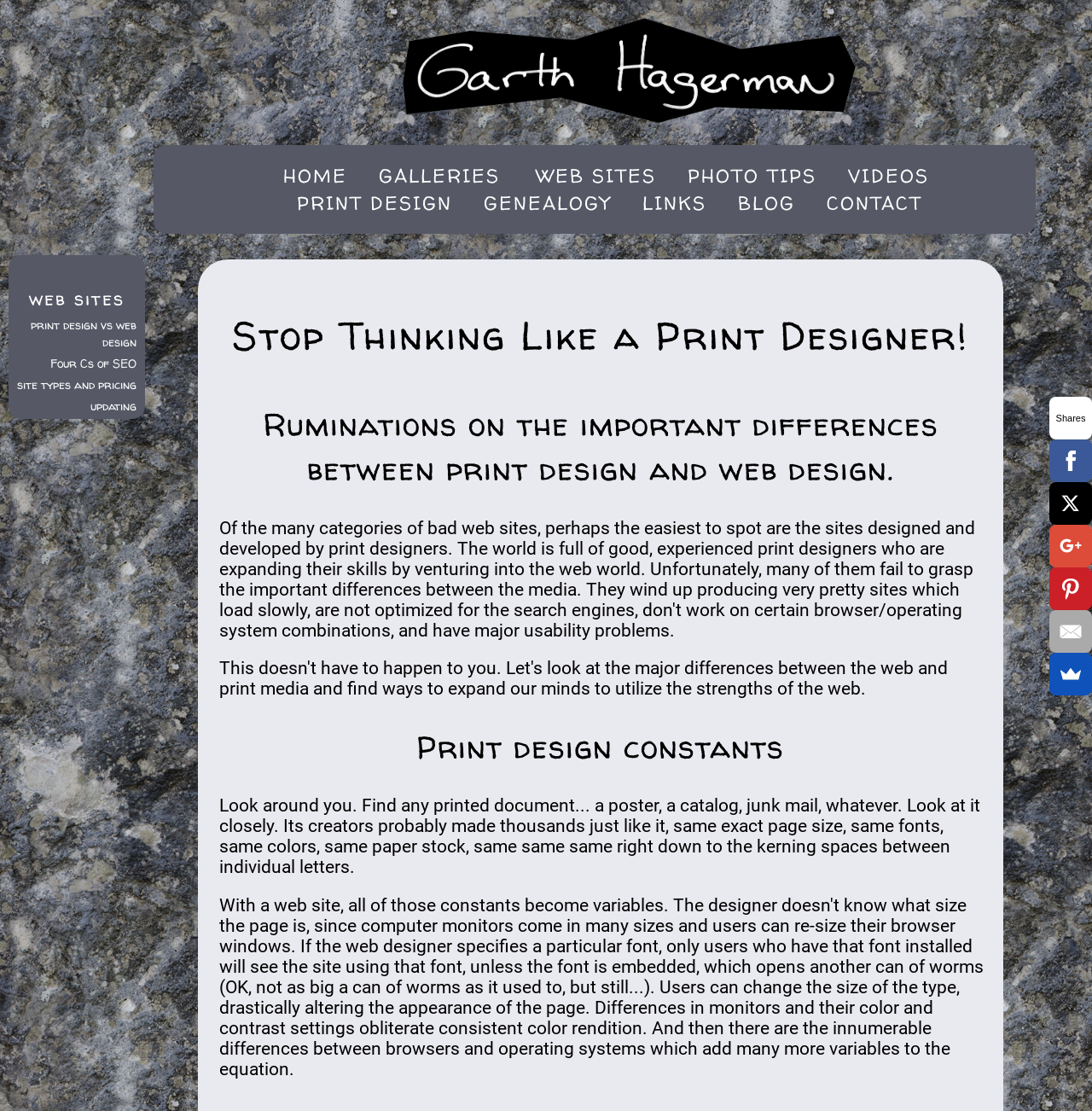Please give a one-word or short phrase response to the following question: 
What is the topic of the section that starts with 'Look around you...'?

Print design constants